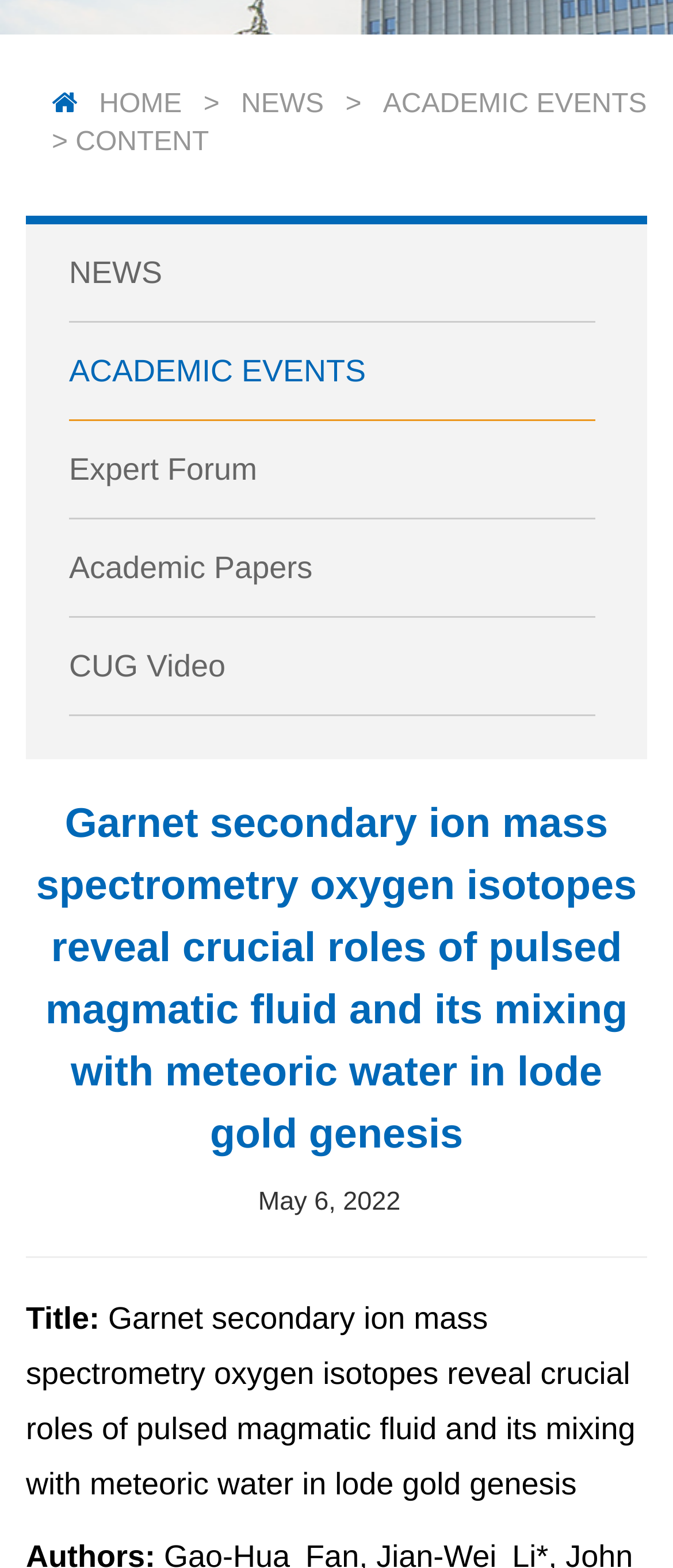Bounding box coordinates must be specified in the format (top-left x, top-left y, bottom-right x, bottom-right y). All values should be floating point numbers between 0 and 1. What are the bounding box coordinates of the UI element described as: ACADEMIC EVENTS

[0.549, 0.057, 0.982, 0.075]